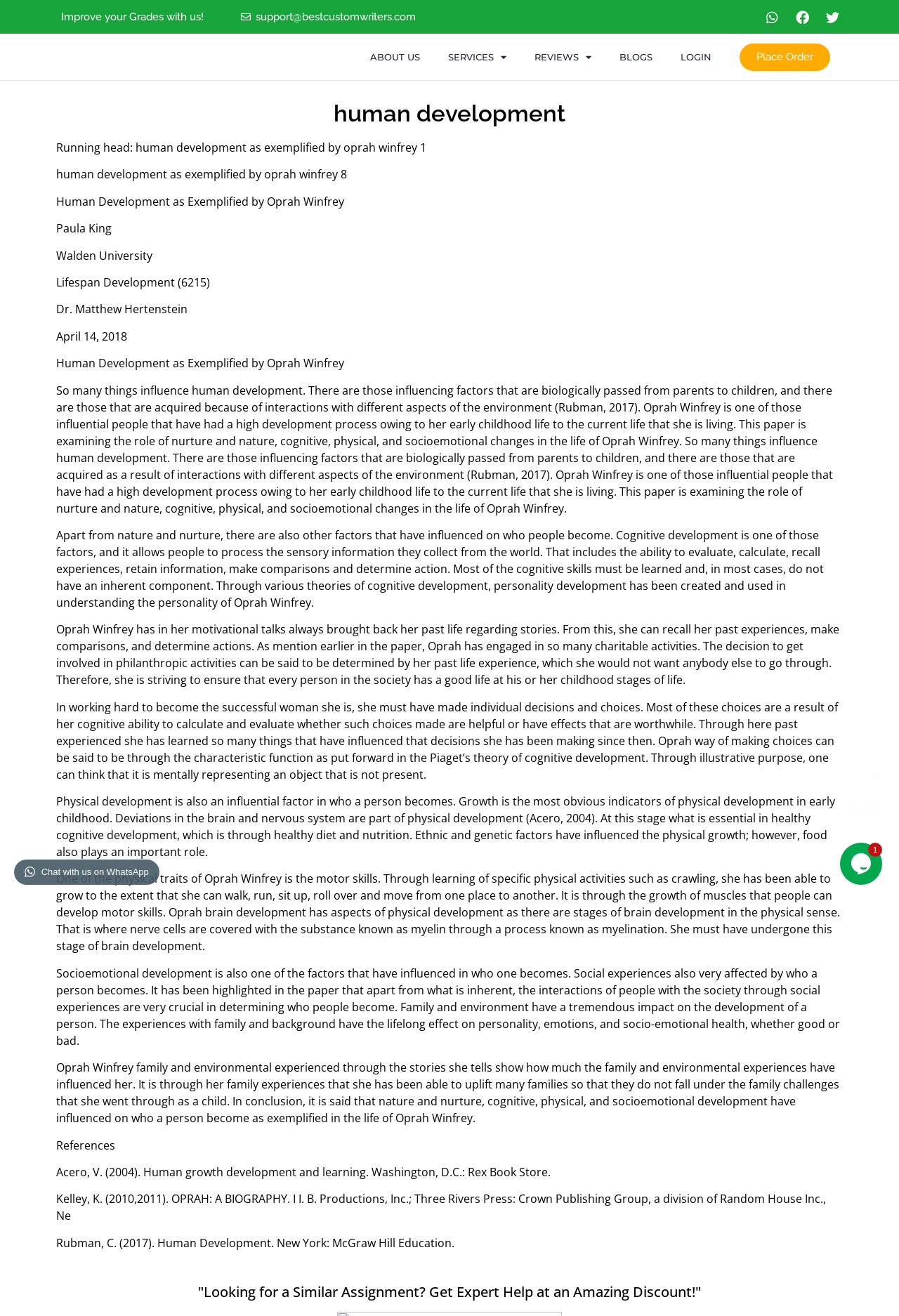Respond to the following question using a concise word or phrase: 
What is the name of the university mentioned in the essay?

Walden University